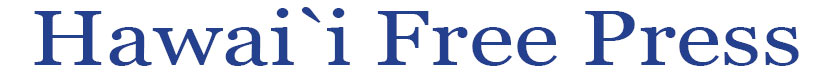Offer an in-depth caption for the image presented.

The image features the logo of the "Hawai'i Free Press," a publication that provides news and articles relevant to Hawaii. The logo is presented in a classic typeface, emphasizing its name in a bold blue color. The design reflects a professional and journalistic tone, signaling the publication's commitment to delivering informative content about current events, local issues, and political developments in Hawaii. This logo is prominently displayed to signify the publication's brand identity within the media landscape of the region.